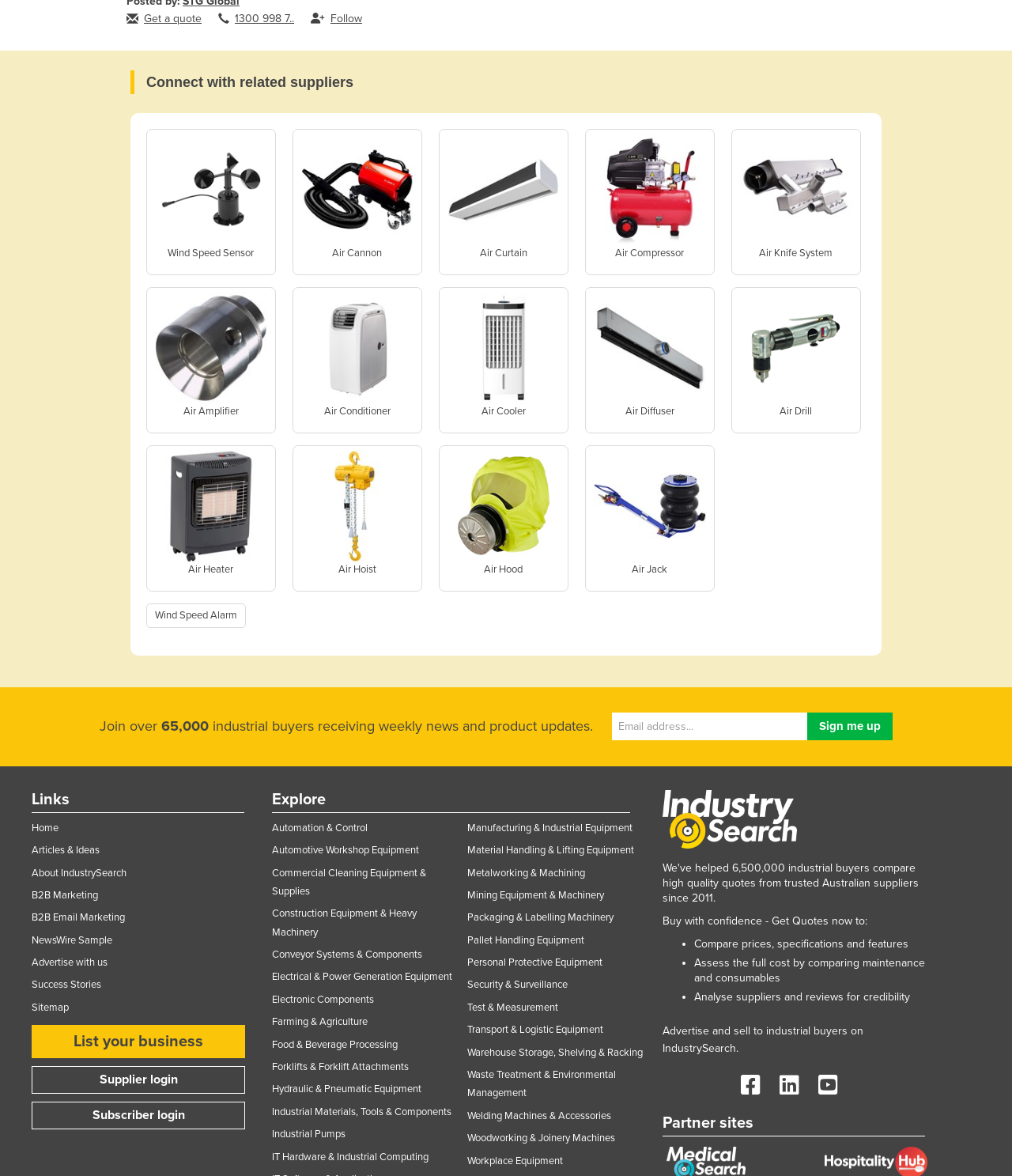Can you find the bounding box coordinates for the element to click on to achieve the instruction: "Get a quote"?

[0.125, 0.01, 0.199, 0.022]